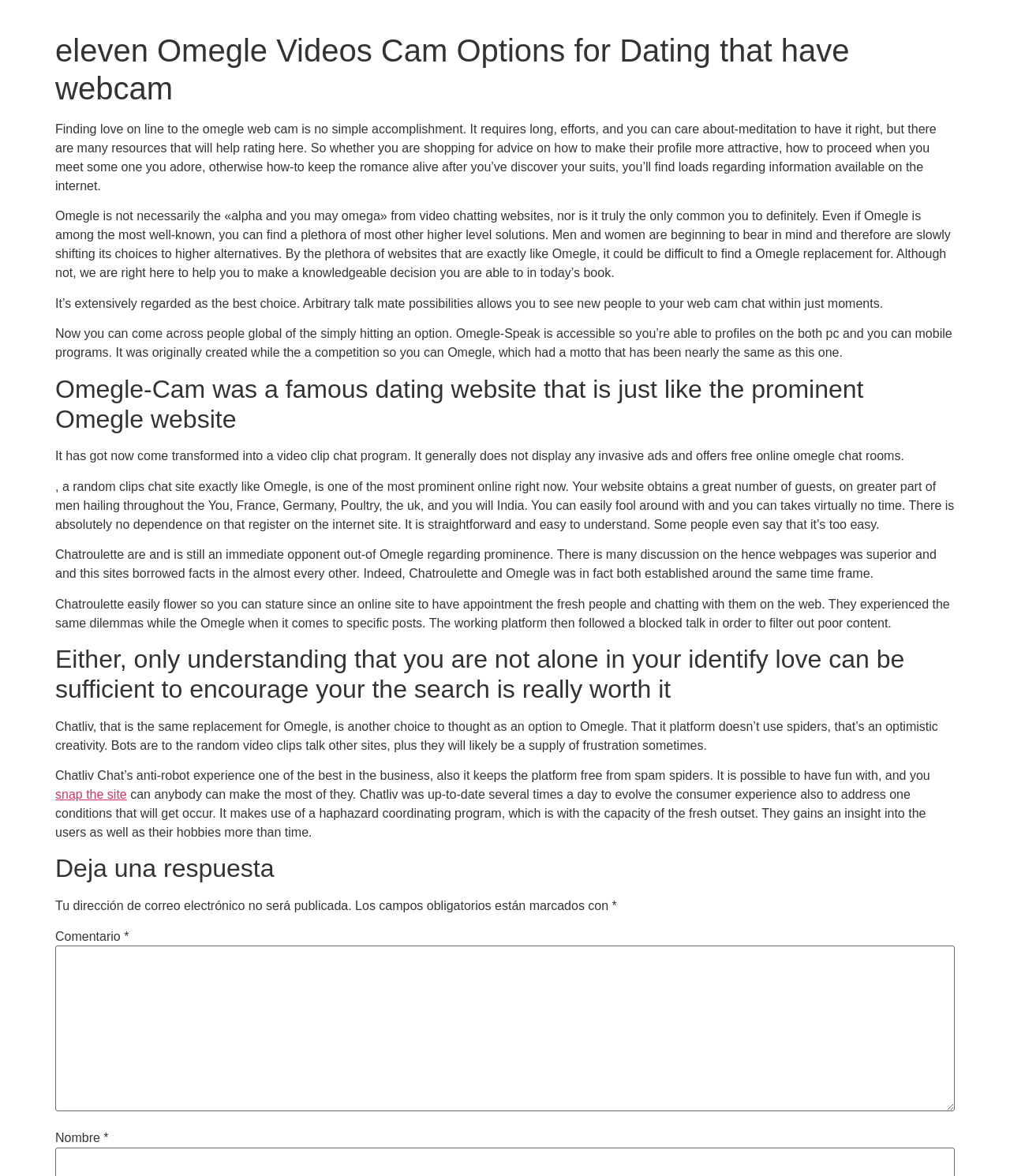Locate the bounding box of the UI element with the following description: "snap the site".

[0.055, 0.67, 0.126, 0.681]